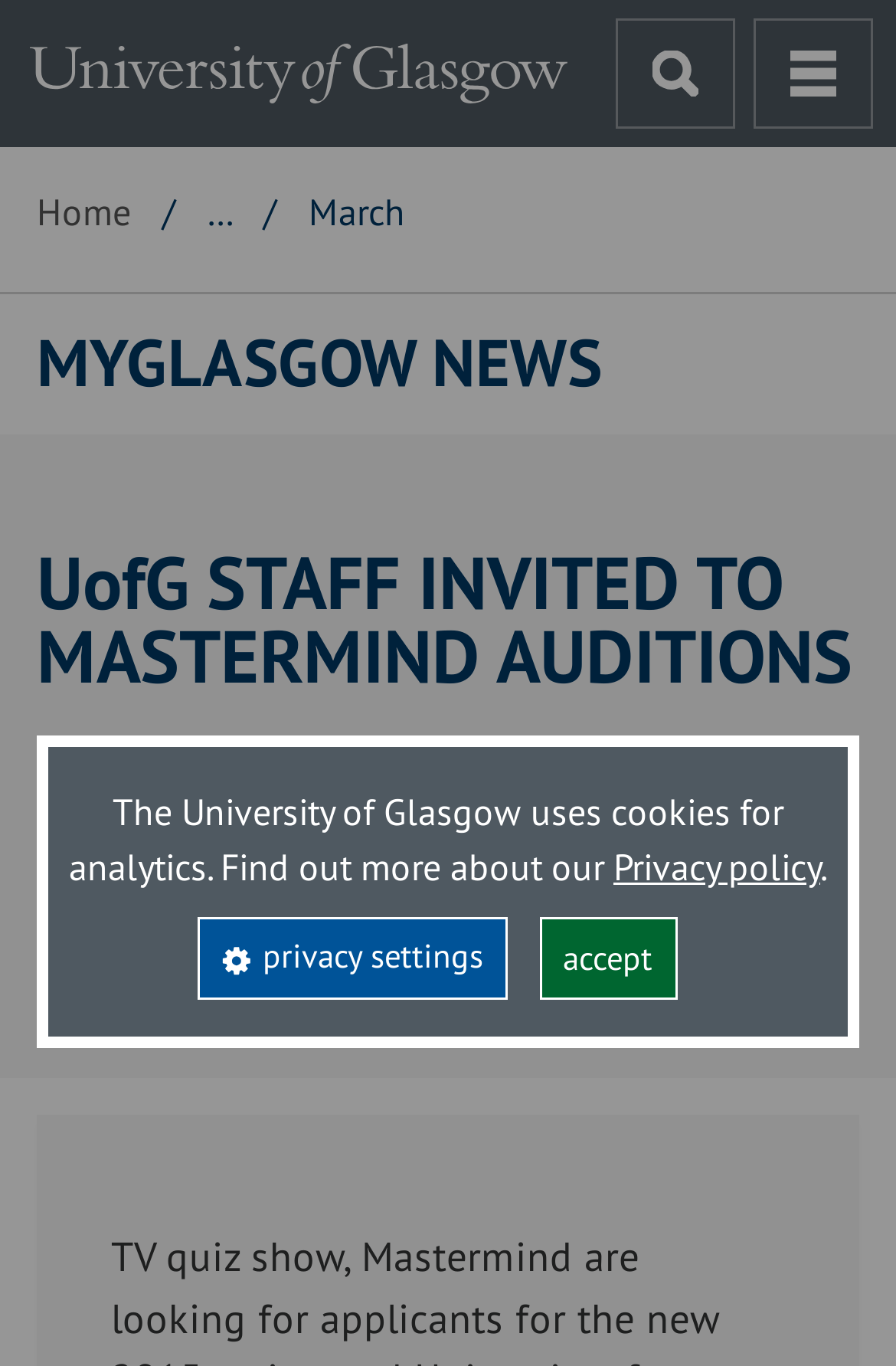Determine the bounding box coordinates of the region that needs to be clicked to achieve the task: "Contact Us".

None